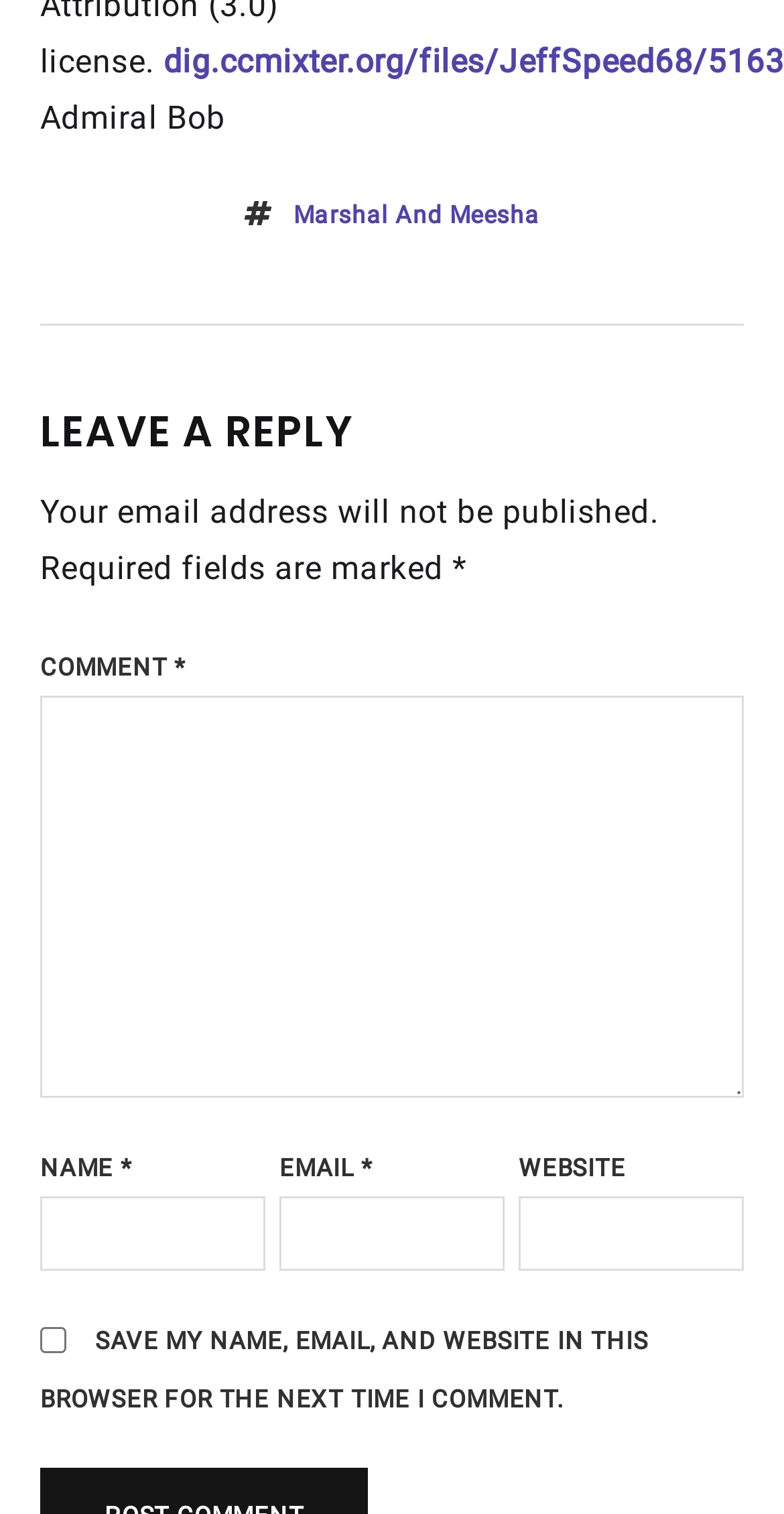Predict the bounding box for the UI component with the following description: "parent_node: NAME * name="author"".

[0.051, 0.79, 0.338, 0.839]